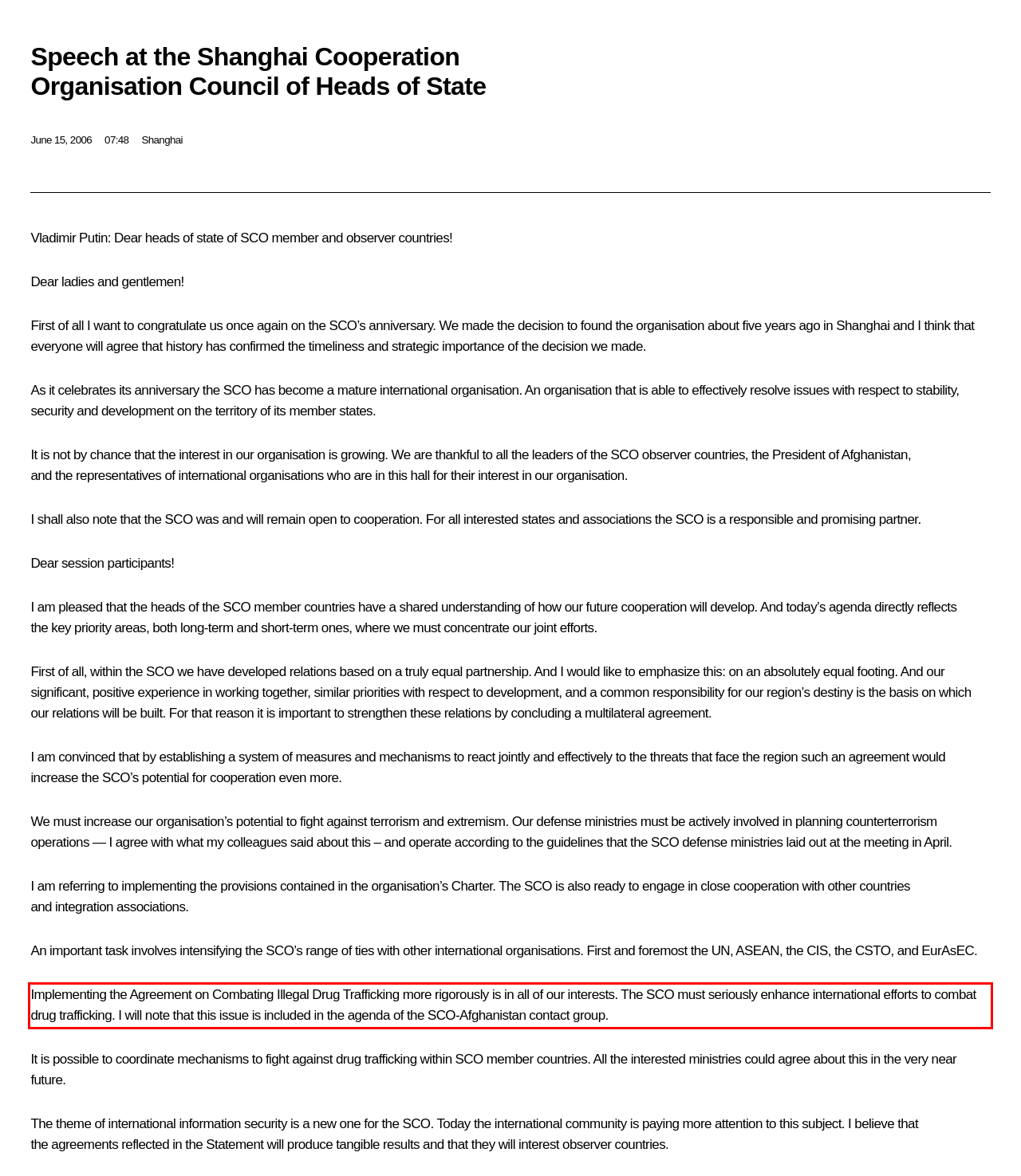Identify and extract the text within the red rectangle in the screenshot of the webpage.

Implementing the Agreement on Combating Illegal Drug Trafficking more rigorously is in all of our interests. The SCO must seriously enhance international efforts to combat drug trafficking. I will note that this issue is included in the agenda of the SCO-Afghanistan contact group.